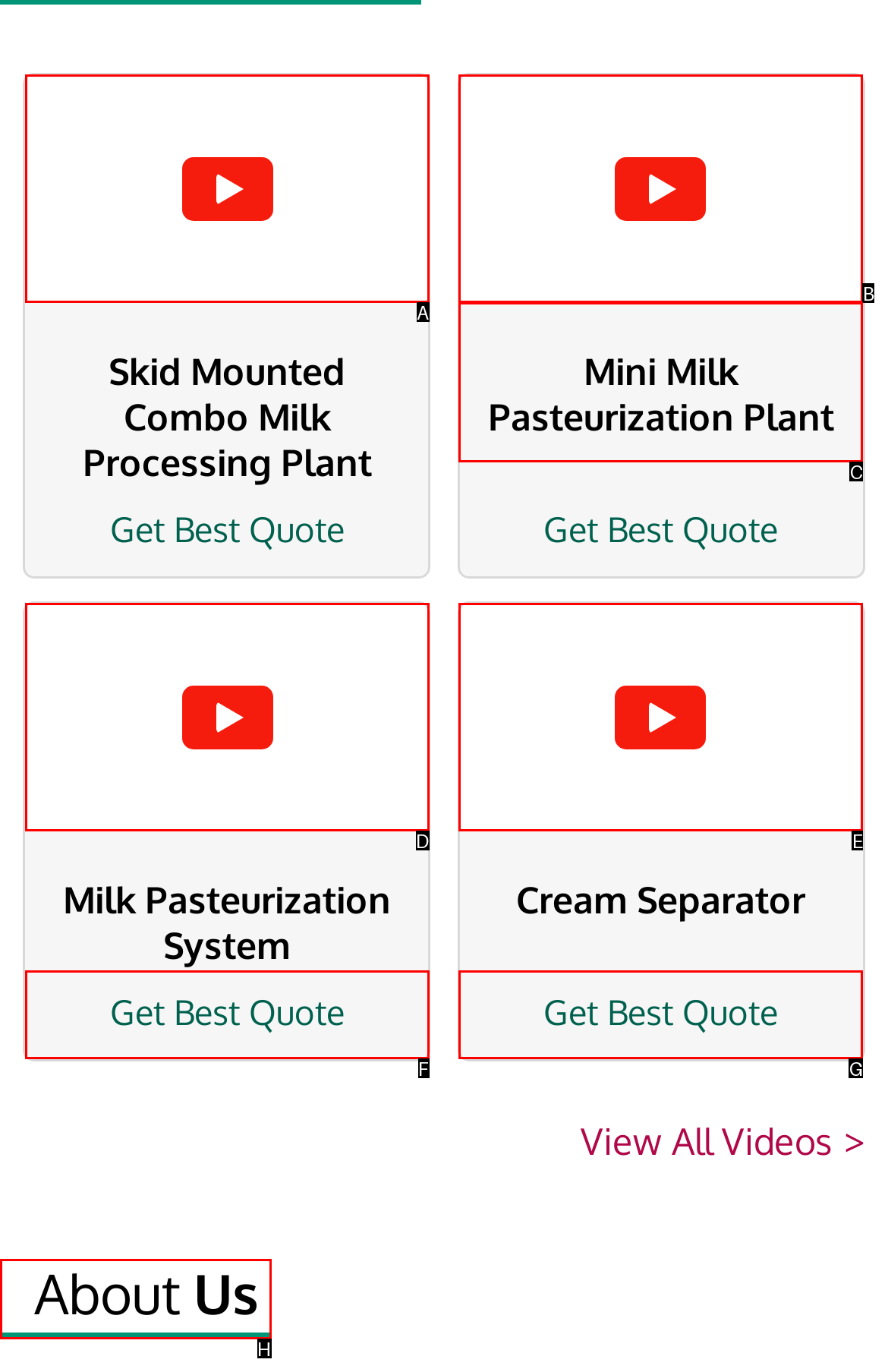Find the option that matches this description: parent_node: Milk Pasteurization System
Provide the matching option's letter directly.

D